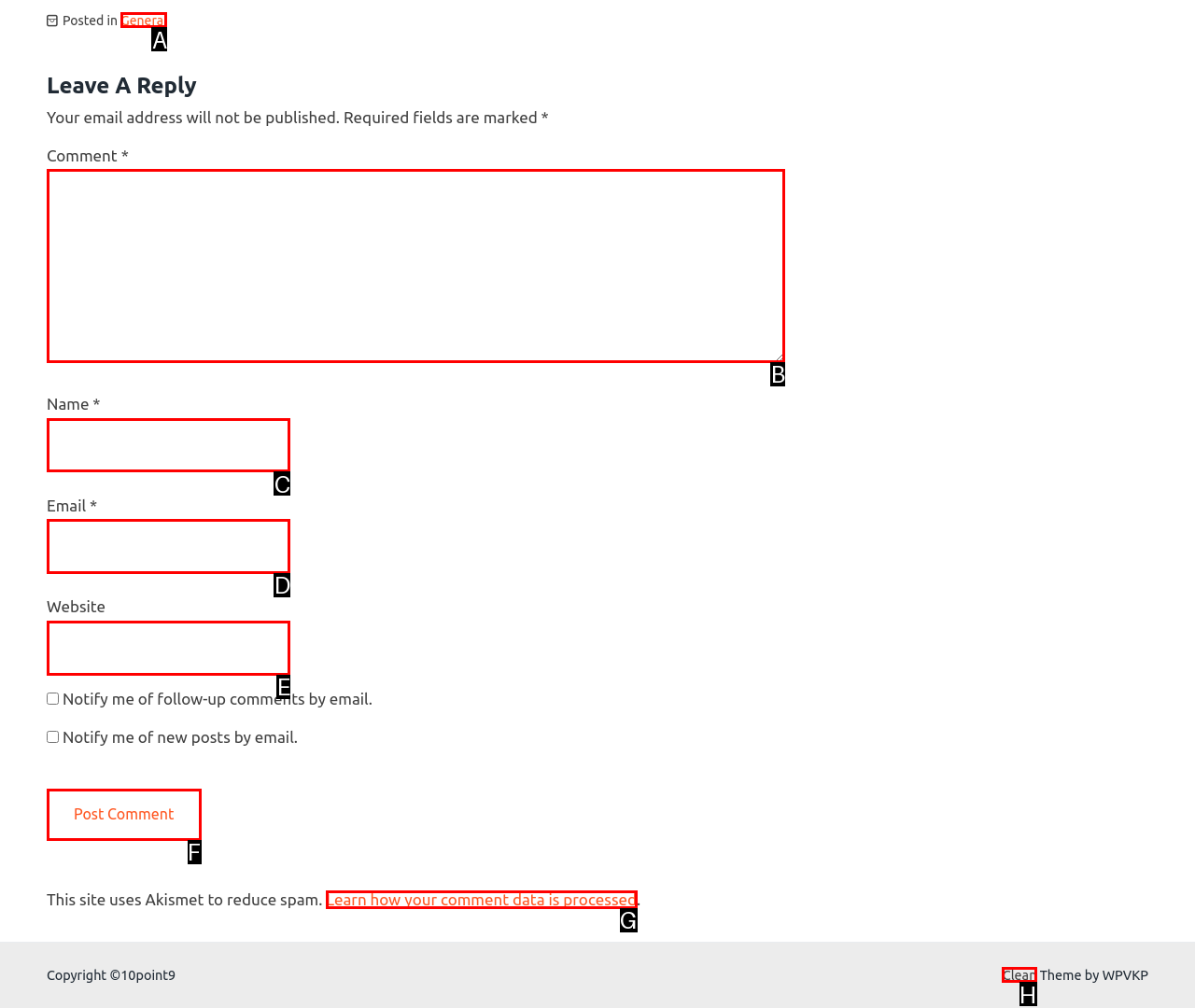Indicate which red-bounded element should be clicked to perform the task: Type your name Answer with the letter of the correct option.

None